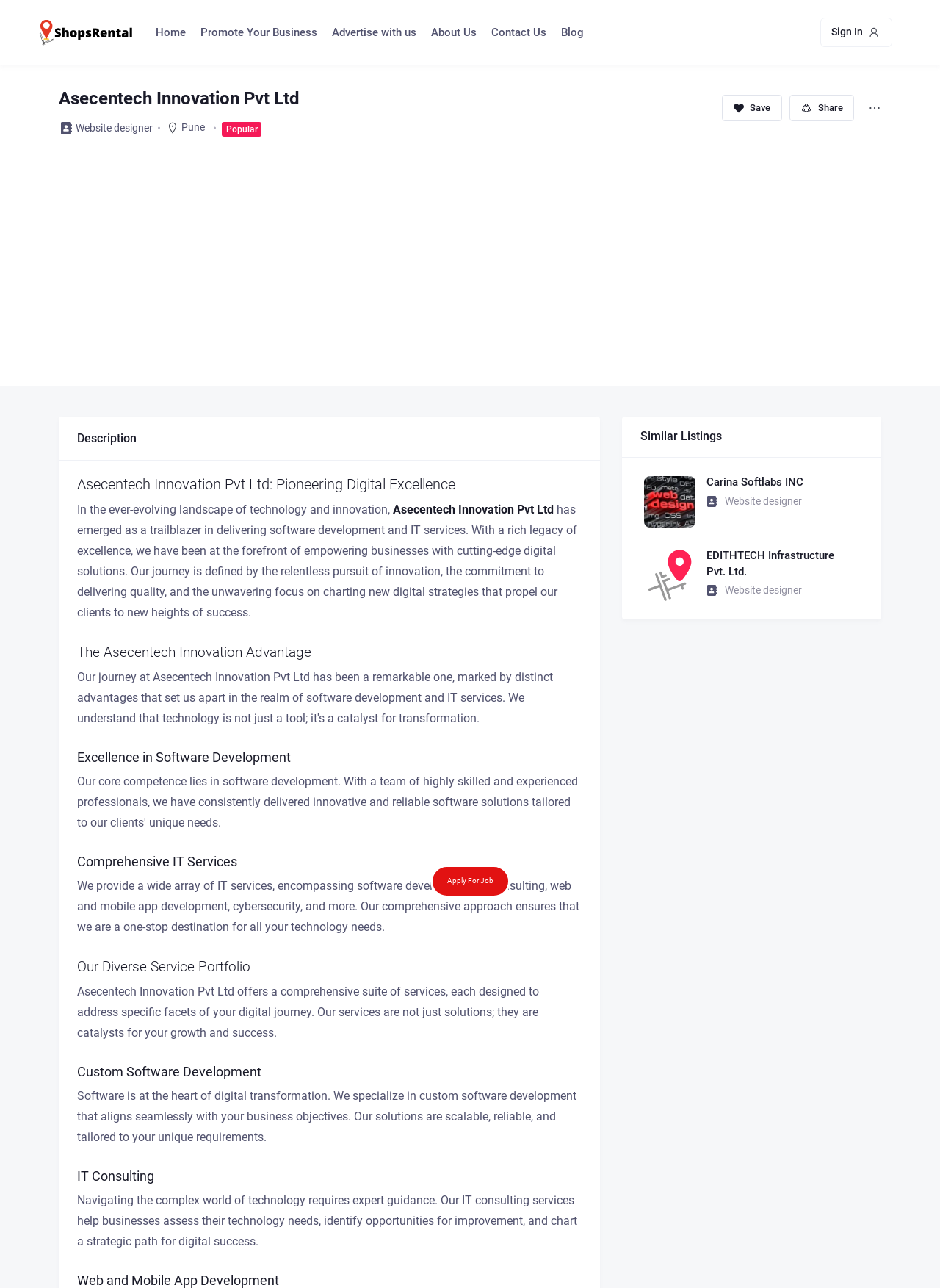Identify the main heading from the webpage and provide its text content.

Asecentech Innovation Pvt Ltd